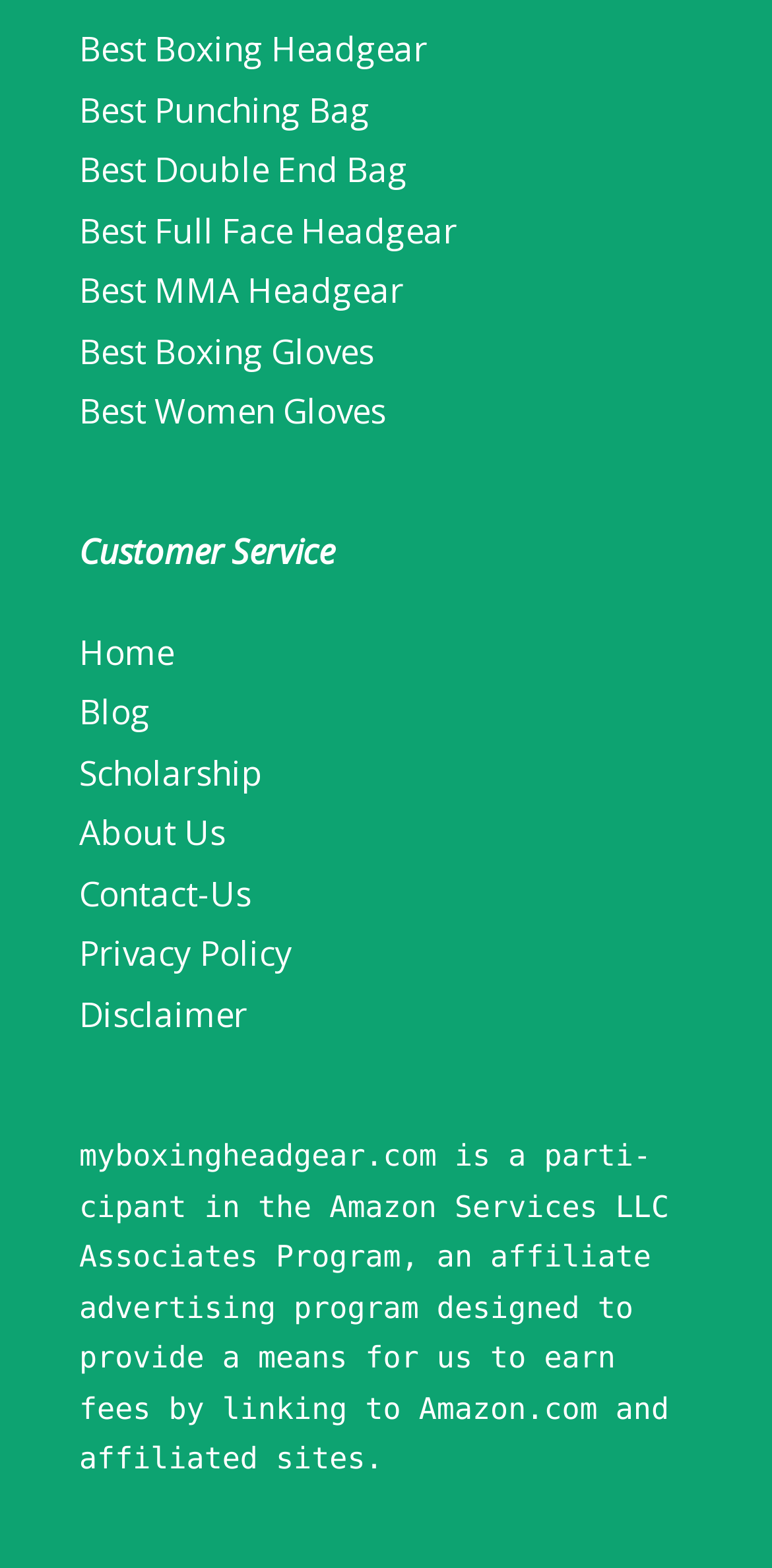Identify the bounding box coordinates of the clickable region necessary to fulfill the following instruction: "Read About Us". The bounding box coordinates should be four float numbers between 0 and 1, i.e., [left, top, right, bottom].

[0.103, 0.517, 0.292, 0.546]